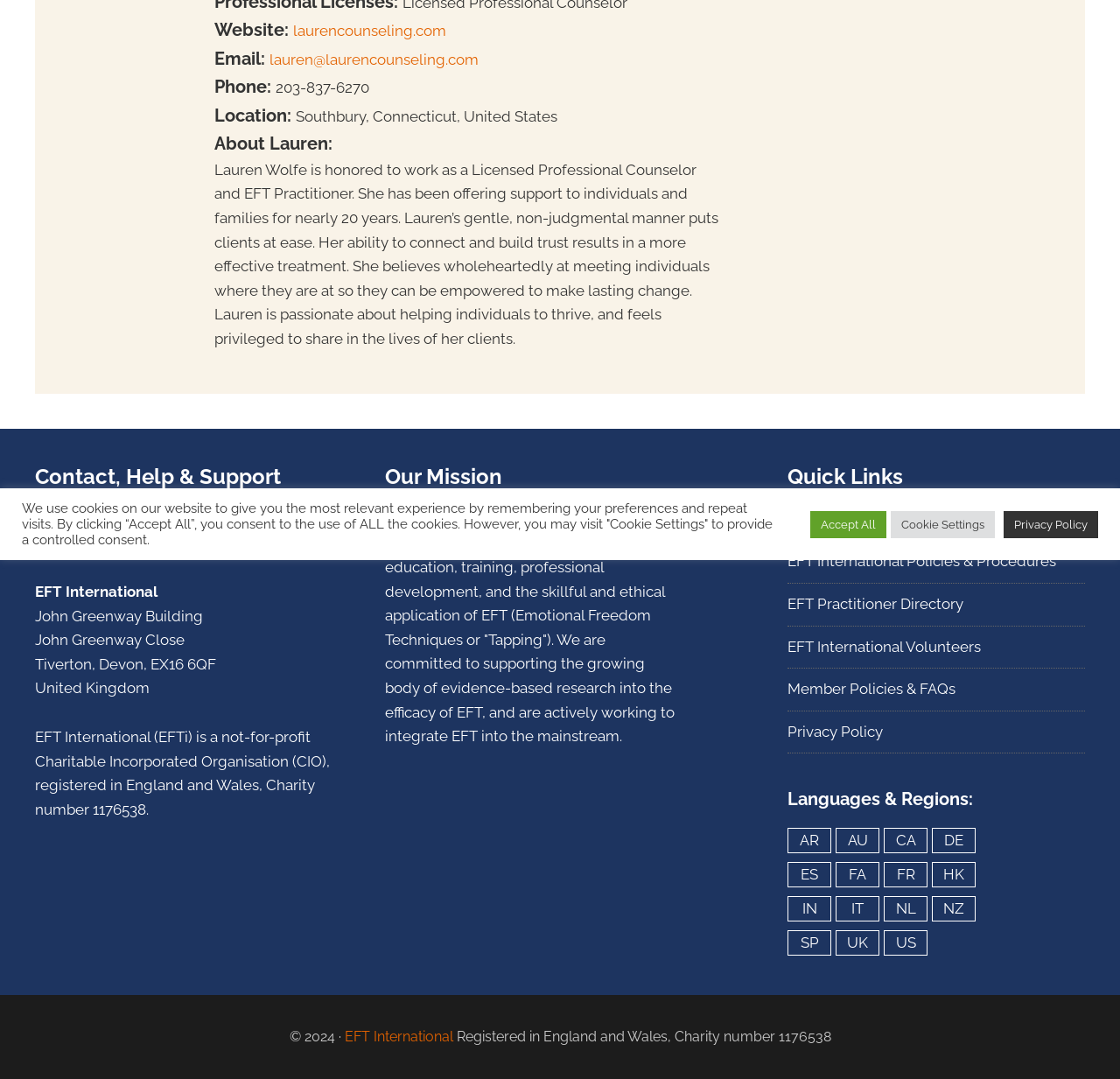Determine the bounding box for the HTML element described here: "EFT International". The coordinates should be given as [left, top, right, bottom] with each number being a float between 0 and 1.

[0.307, 0.953, 0.404, 0.969]